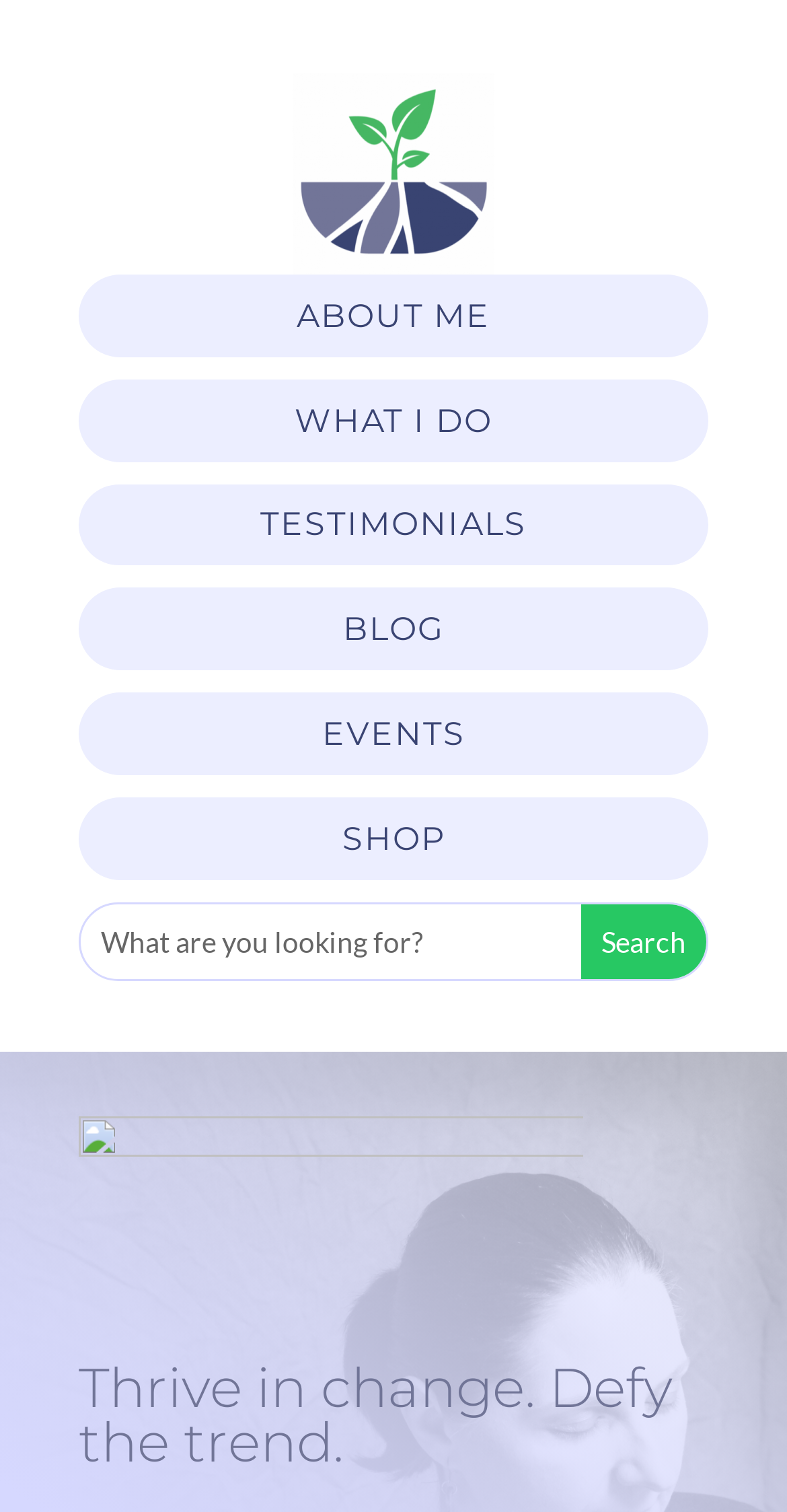Using the image as a reference, answer the following question in as much detail as possible:
How many navigation links are there?

I counted the number of links in the navigation menu, which are 'ABOUT ME', 'WHAT I DO', 'TESTIMONIALS', 'BLOG', 'EVENTS', and 'SHOP'. There are 6 links in total.